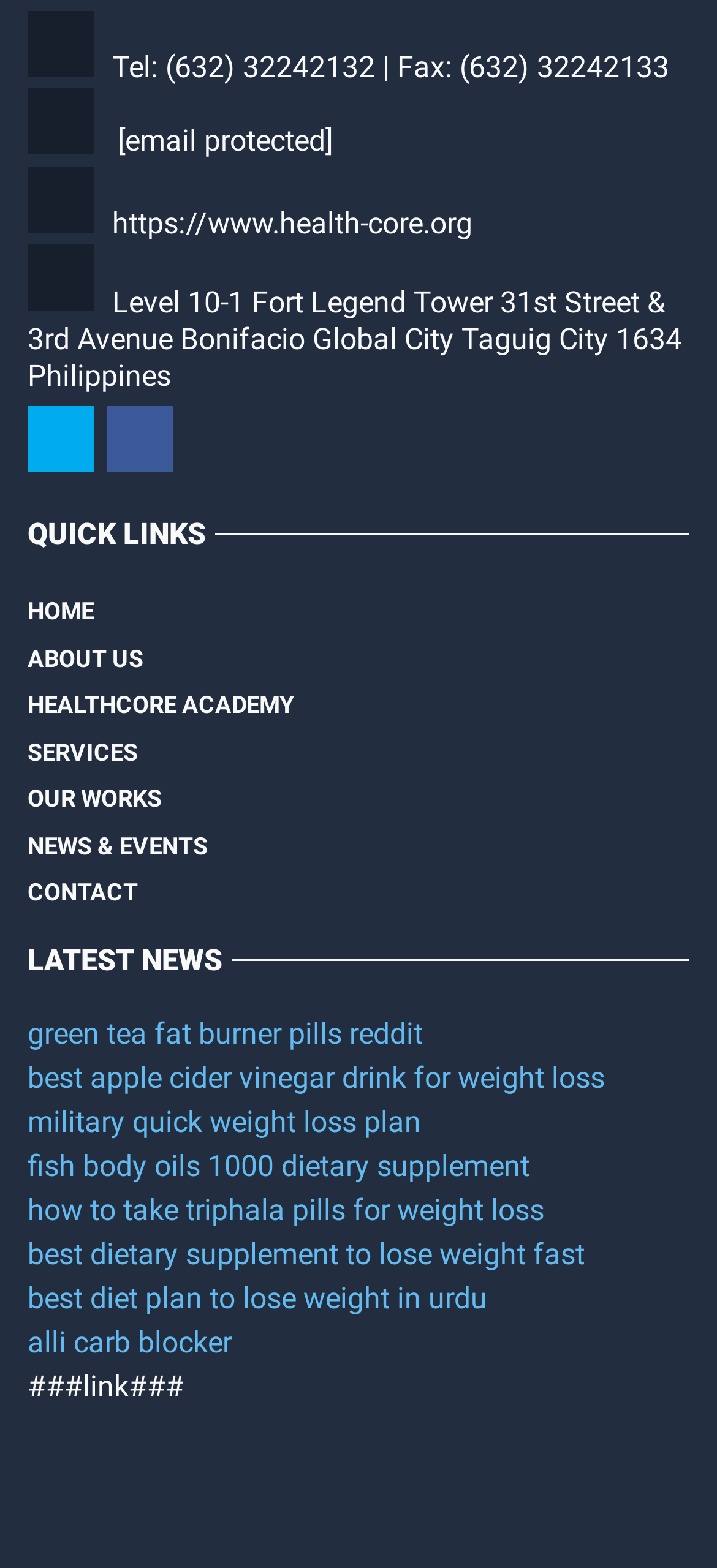Please provide a one-word or short phrase answer to the question:
What is the fax number of the organization?

(632) 32242133